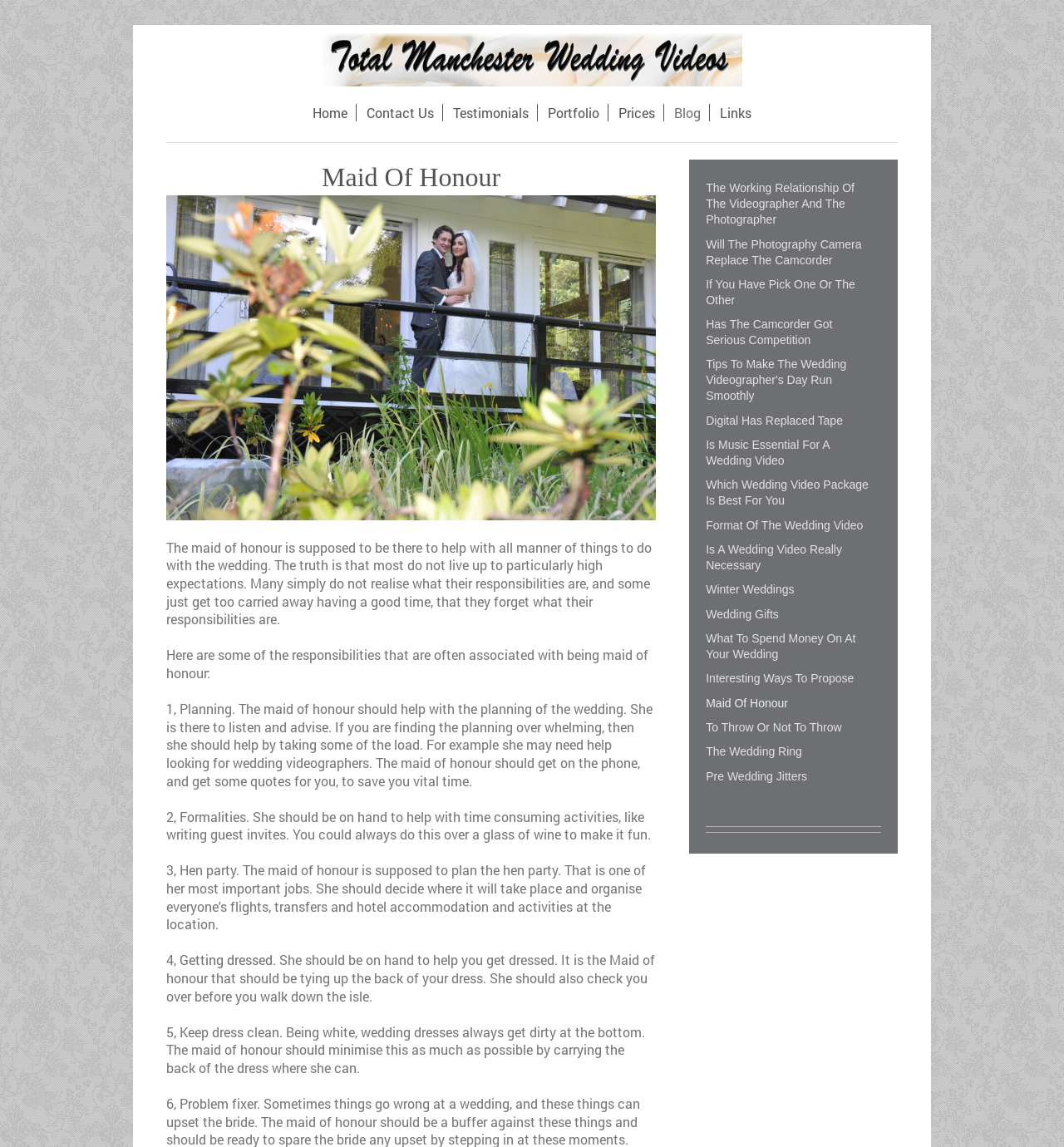Offer a meticulous description of the webpage's structure and content.

This webpage is about wedding-related topics, specifically focusing on the role of the maid of honour. At the top of the page, there is a navigation menu with seven links: "Home", "Contact Us", "Testimonials", "Portfolio", "Prices", "Blog", and "Links". 

Below the navigation menu, there is a heading "Maid Of Honour" followed by a brief description of the responsibilities associated with being a maid of honour. The text explains that many maids of honour do not live up to expectations and forget their responsibilities. 

The page then lists some of the responsibilities of a maid of honour, including planning, formalities, getting dressed, and keeping the dress clean. Each responsibility is described in a separate paragraph.

On the right side of the page, there is a list of 19 links to other articles or blog posts related to weddings, such as "The Working Relationship Of The Videographer And The Photographer", "Tips To Make The Wedding Videographer's Day Run Smoothly", and "Winter Weddings". These links are arranged vertically, taking up most of the right side of the page.